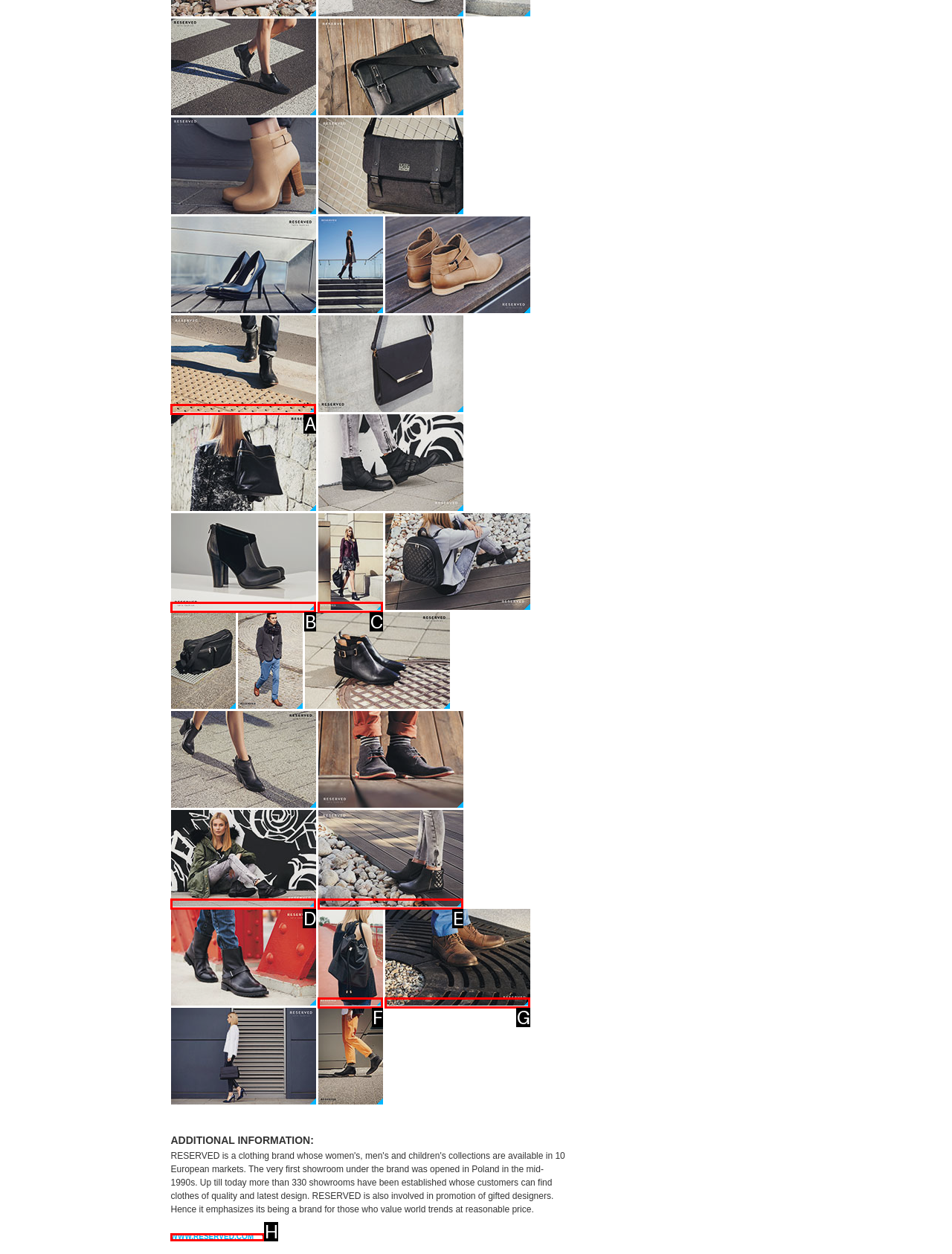Choose the option that matches the following description: www.reserved.com
Reply with the letter of the selected option directly.

H